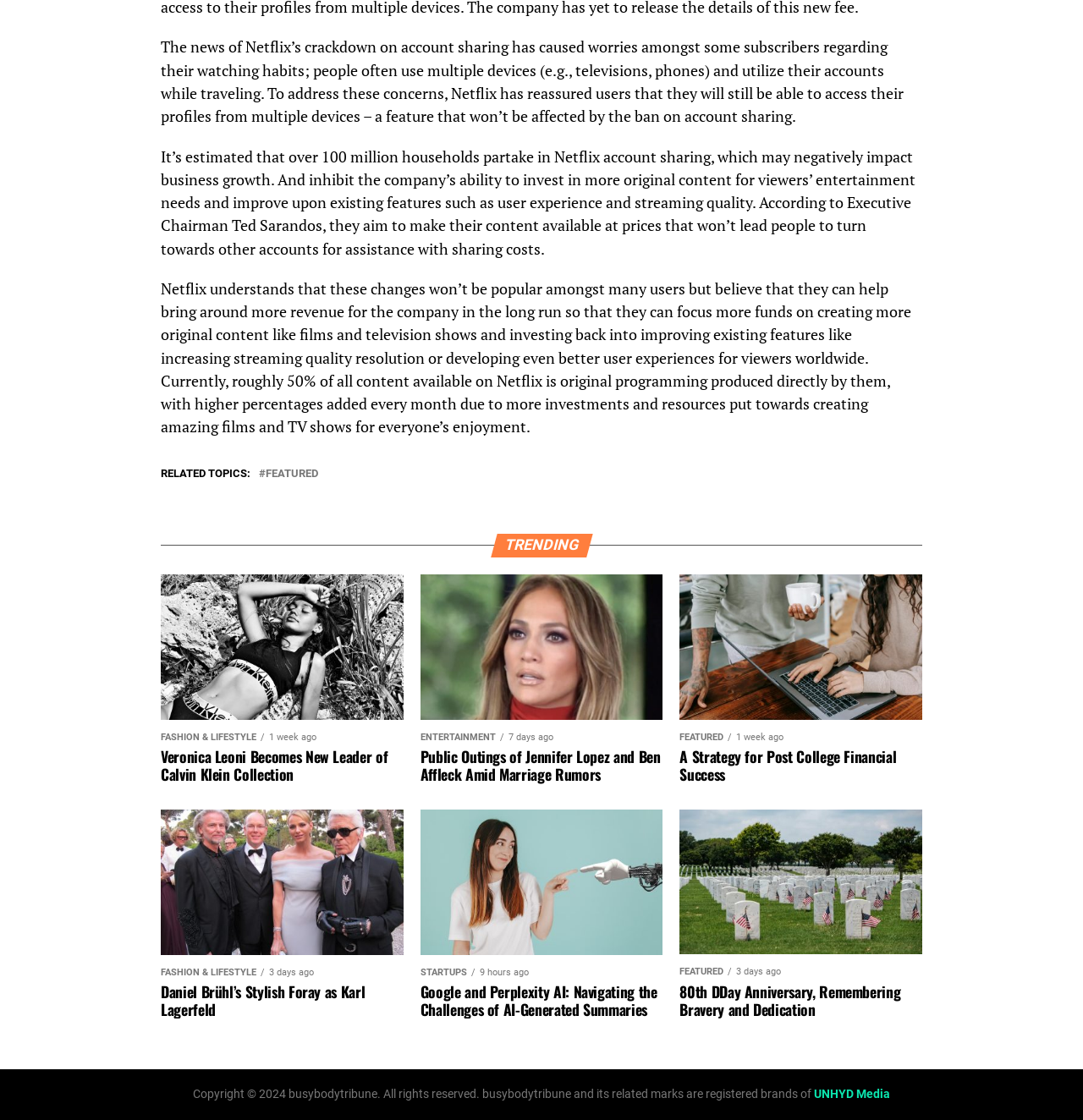Identify the bounding box coordinates for the UI element described as: "Featured".

[0.245, 0.418, 0.294, 0.428]